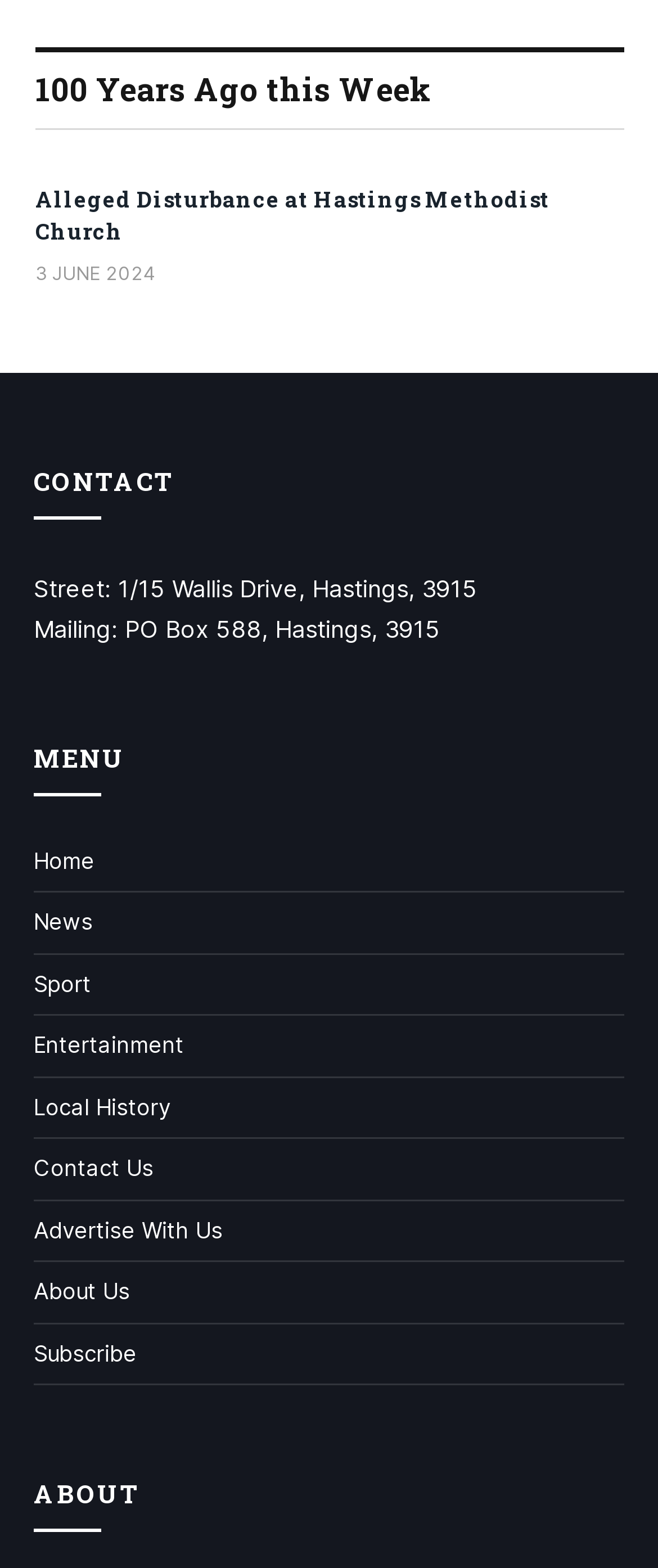Find and indicate the bounding box coordinates of the region you should select to follow the given instruction: "read the news article".

[0.054, 0.115, 0.949, 0.184]